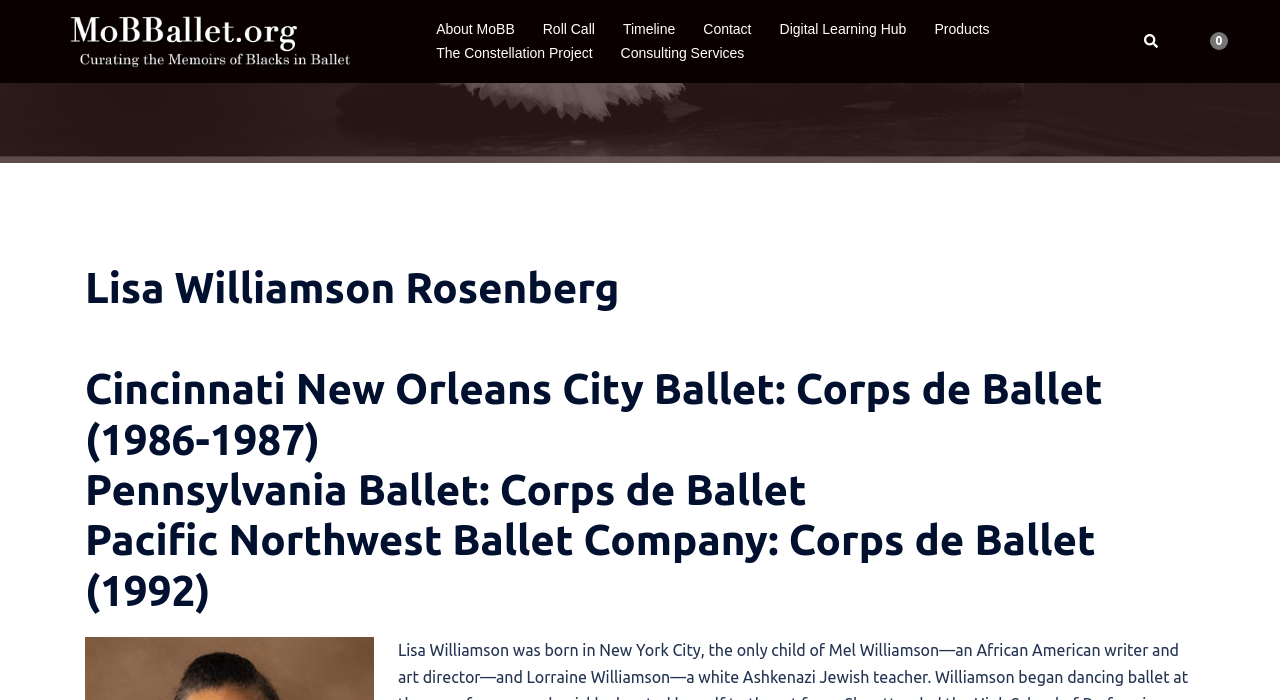Could you highlight the region that needs to be clicked to execute the instruction: "Check the 'Popular Posts' section"?

None